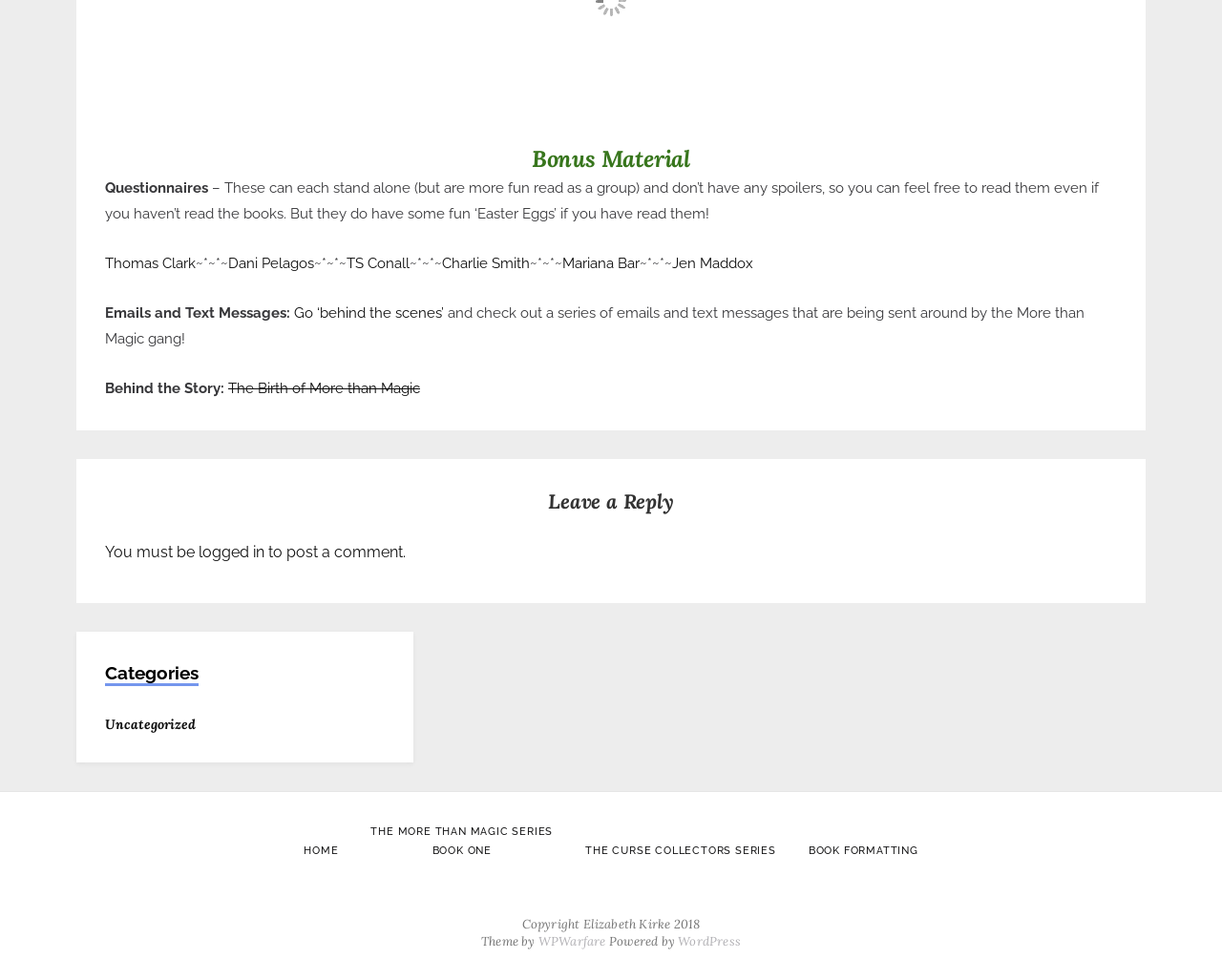Determine the bounding box for the UI element described here: "Home".

[0.237, 0.861, 0.289, 0.874]